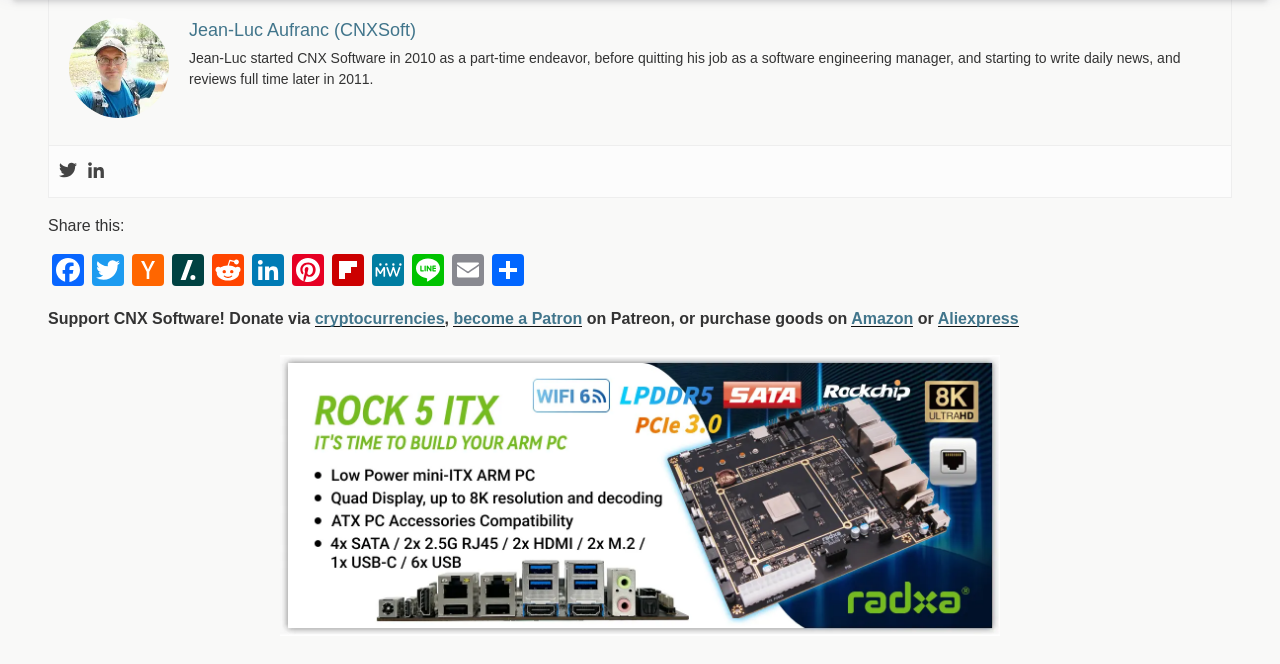Provide the bounding box coordinates of the UI element that matches the description: "Amazon".

[0.665, 0.468, 0.714, 0.493]